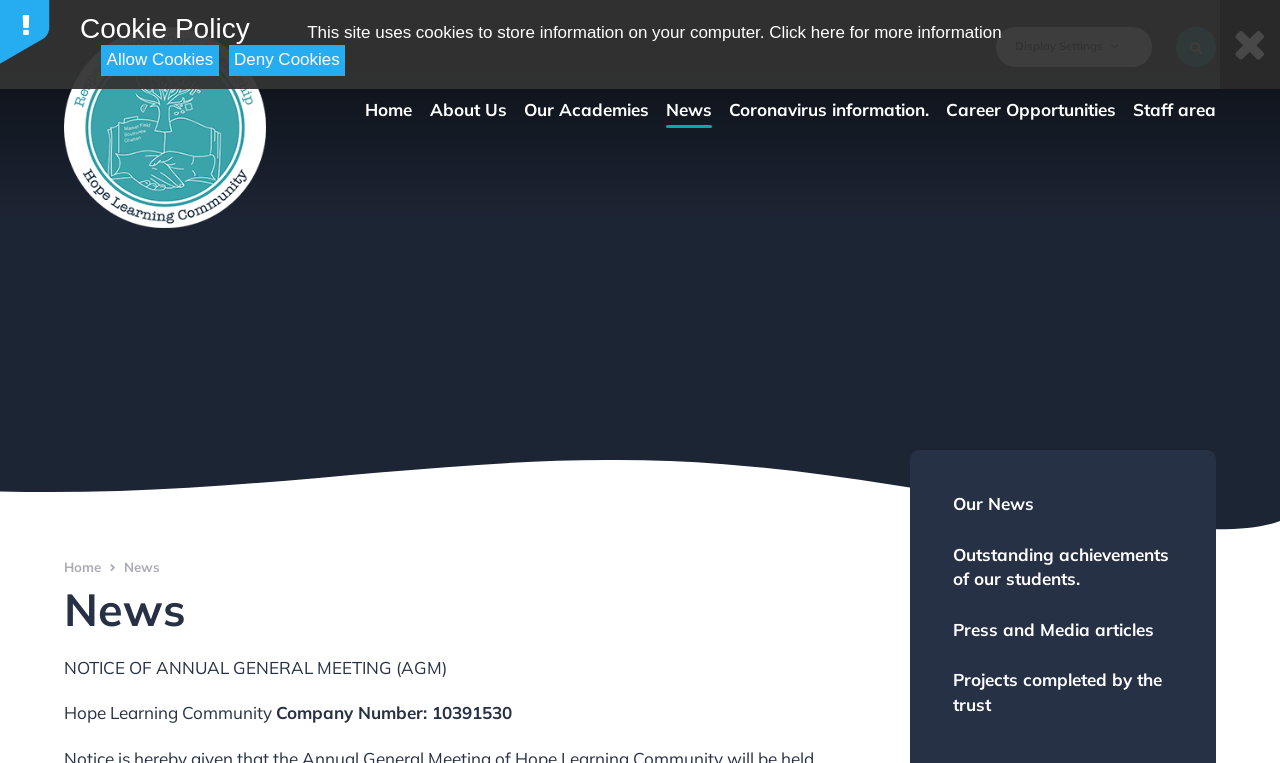Locate the bounding box coordinates of the clickable area needed to fulfill the instruction: "Go to 'TEAM'".

None